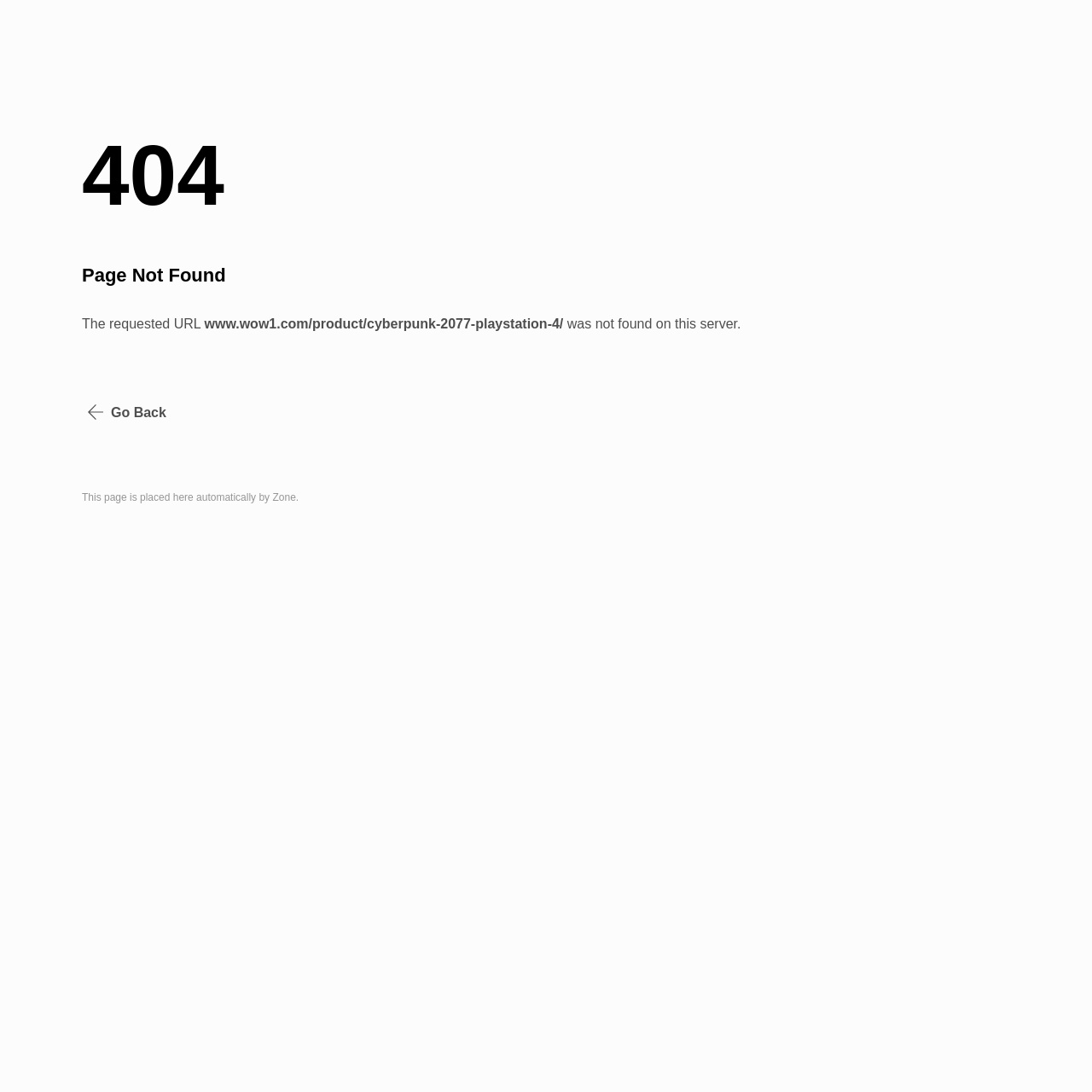What is the name of the entity responsible for placing this page?
Answer the question with as much detail as possible.

According to the StaticText element, this page is placed here automatically by Zone, suggesting that Zone is the entity responsible for managing or hosting this webpage.